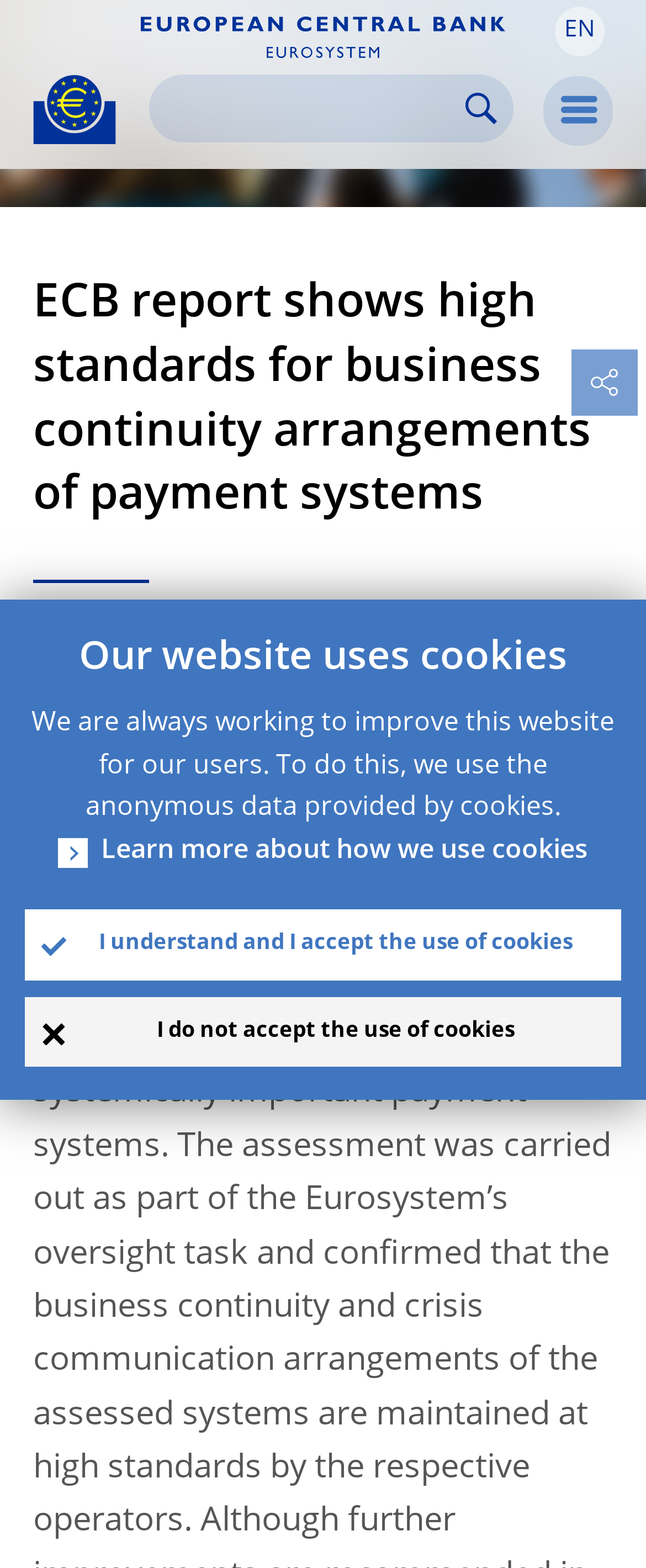Locate the primary headline on the webpage and provide its text.

ECB report shows high standards for business continuity arrangements of payment systems